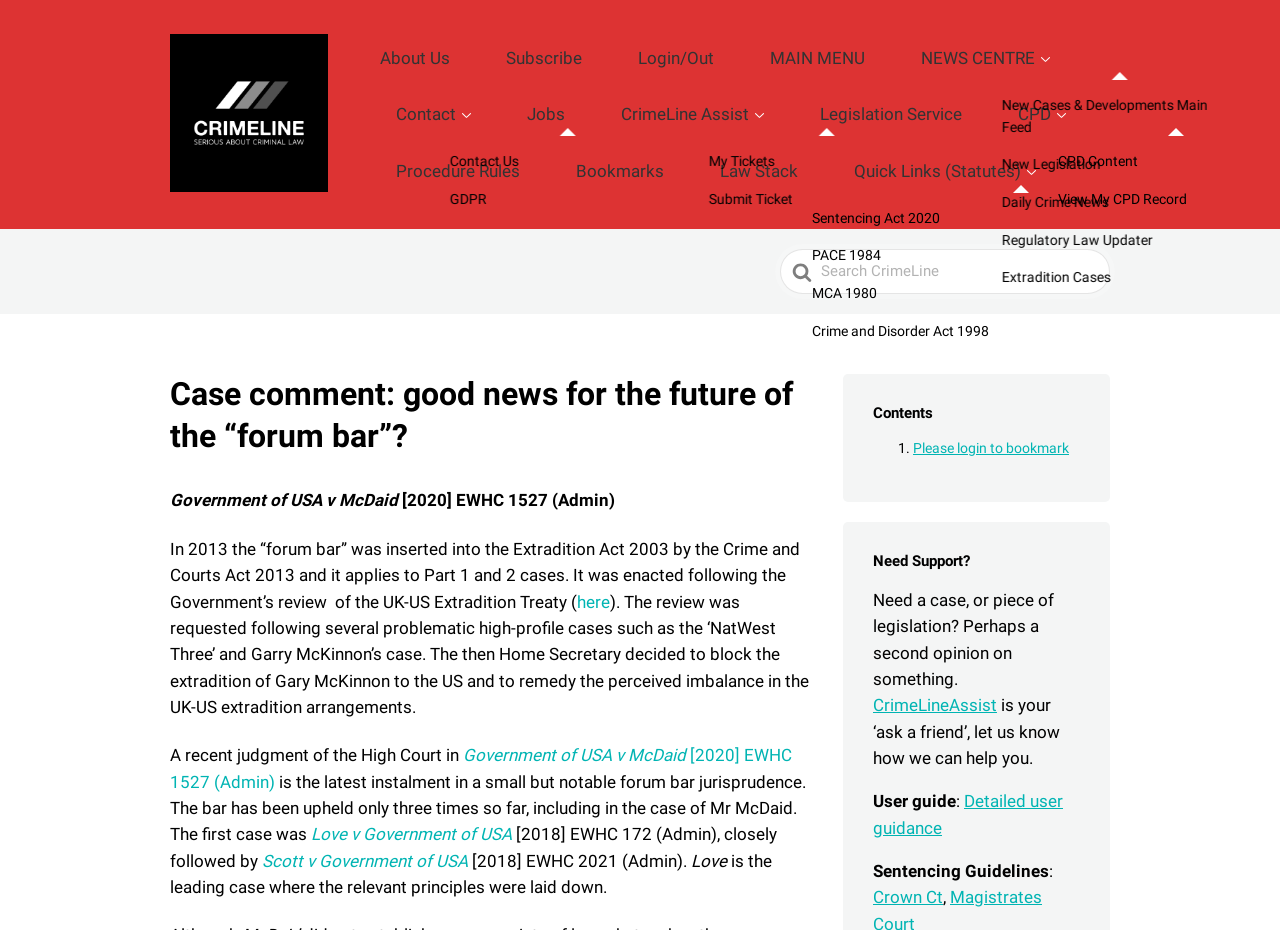Specify the bounding box coordinates for the region that must be clicked to perform the given instruction: "Get support from CrimeLineAssist".

[0.682, 0.778, 0.779, 0.8]